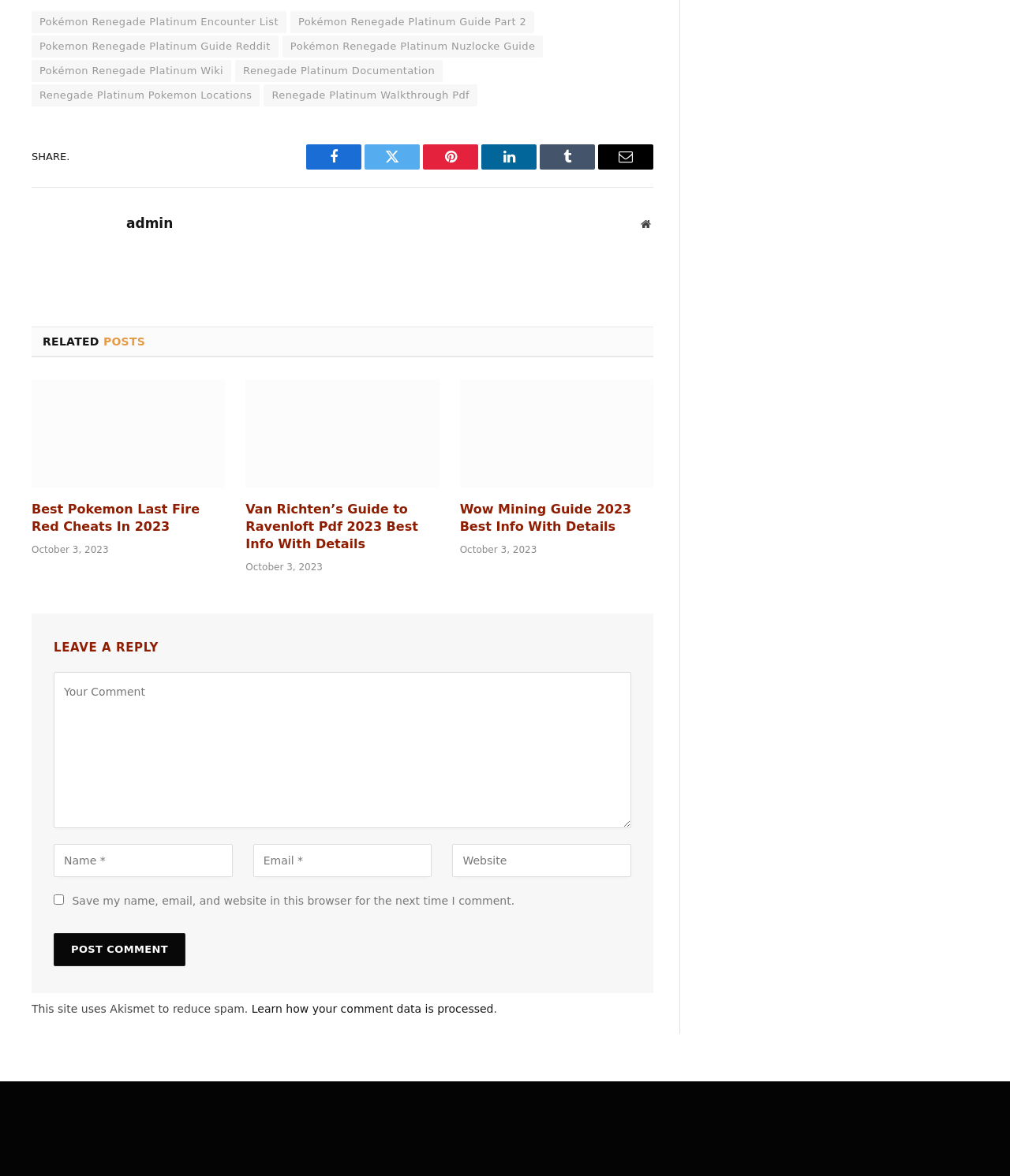Using the provided element description, identify the bounding box coordinates as (top-left x, top-left y, bottom-right x, bottom-right y). Ensure all values are between 0 and 1. Description: name="url" placeholder="Website"

[0.448, 0.718, 0.625, 0.746]